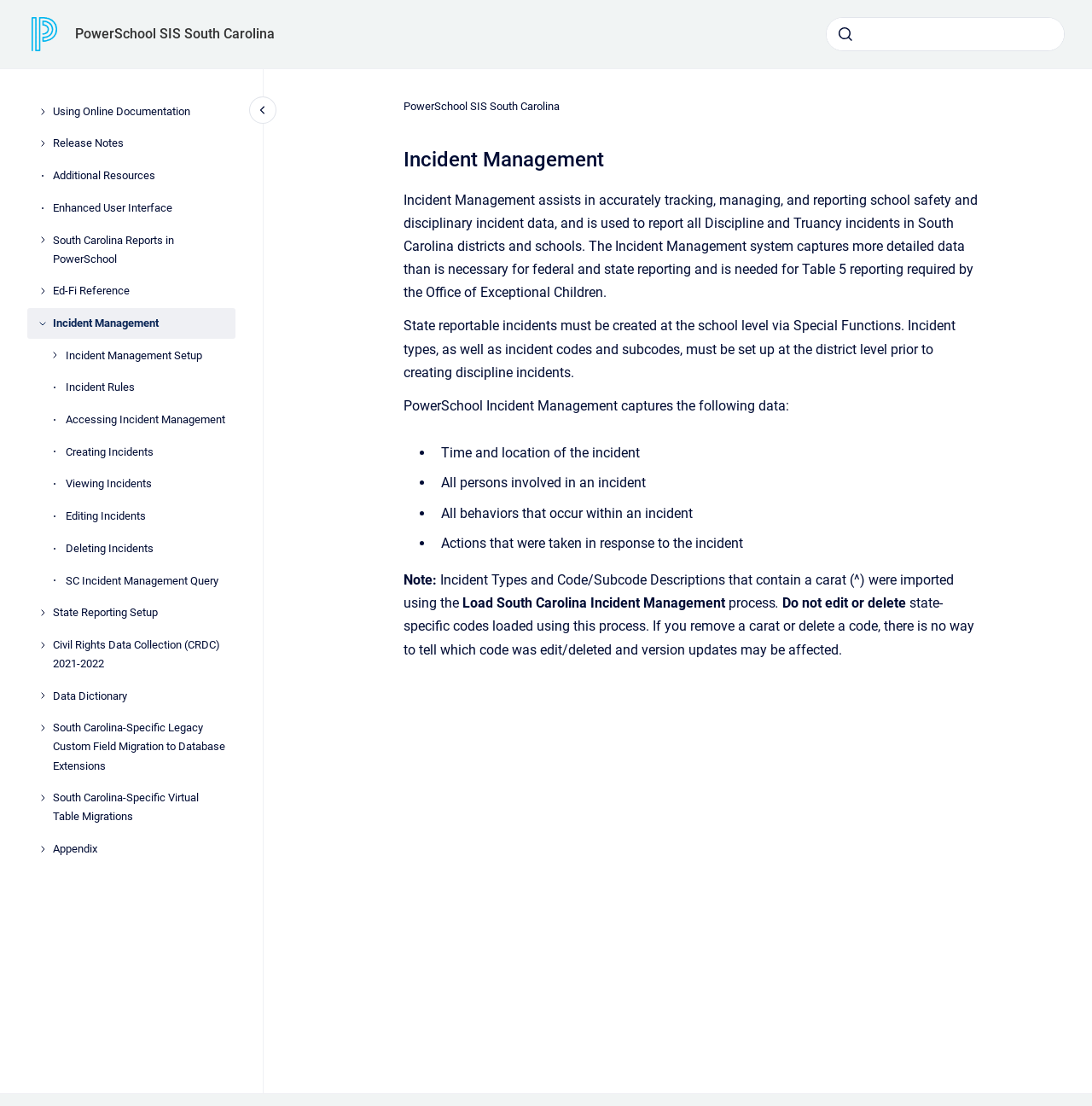What is required to be set up at the district level?
Use the image to answer the question with a single word or phrase.

Incident types and codes